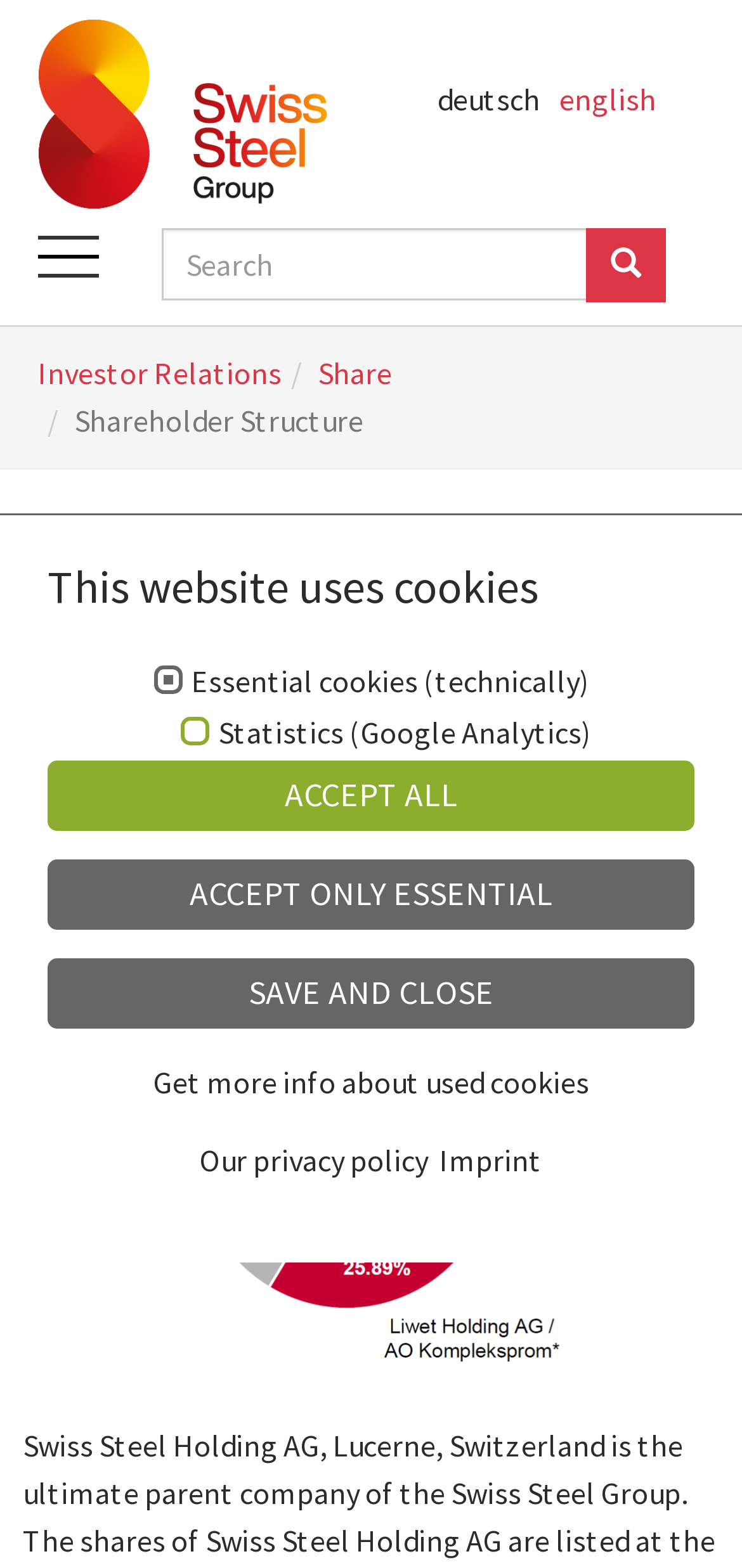What type of cookies are used on the website?
Look at the screenshot and give a one-word or phrase answer.

Essential and statistics